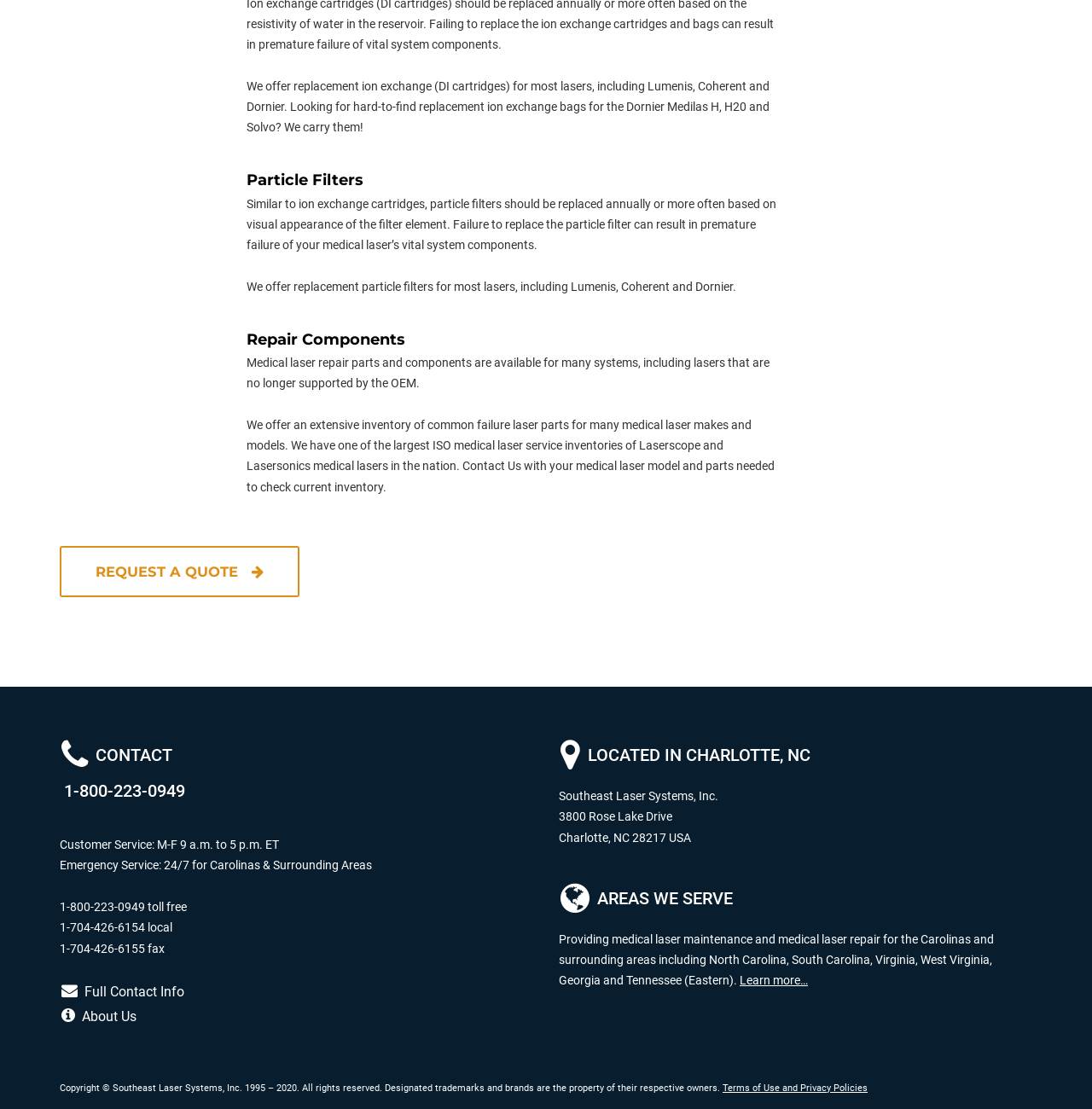From the element description REQUEST A QUOTE, predict the bounding box coordinates of the UI element. The coordinates must be specified in the format (top-left x, top-left y, bottom-right x, bottom-right y) and should be within the 0 to 1 range.

[0.055, 0.492, 0.274, 0.539]